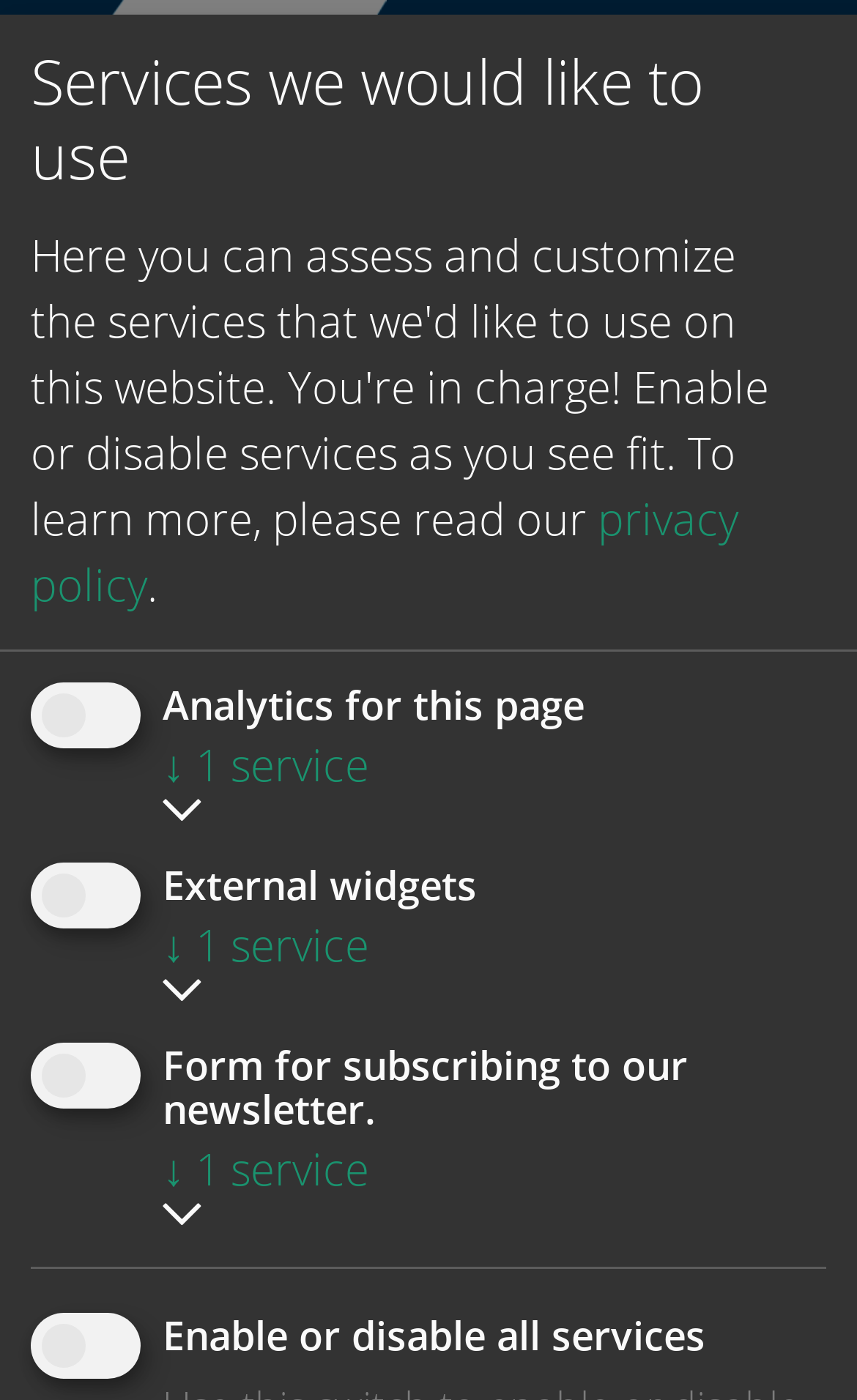Find the bounding box coordinates for the HTML element described as: "parent_node: External widgets aria-describedby="purpose-item-externalWidgets-description"". The coordinates should consist of four float values between 0 and 1, i.e., [left, top, right, bottom].

[0.036, 0.616, 0.164, 0.663]